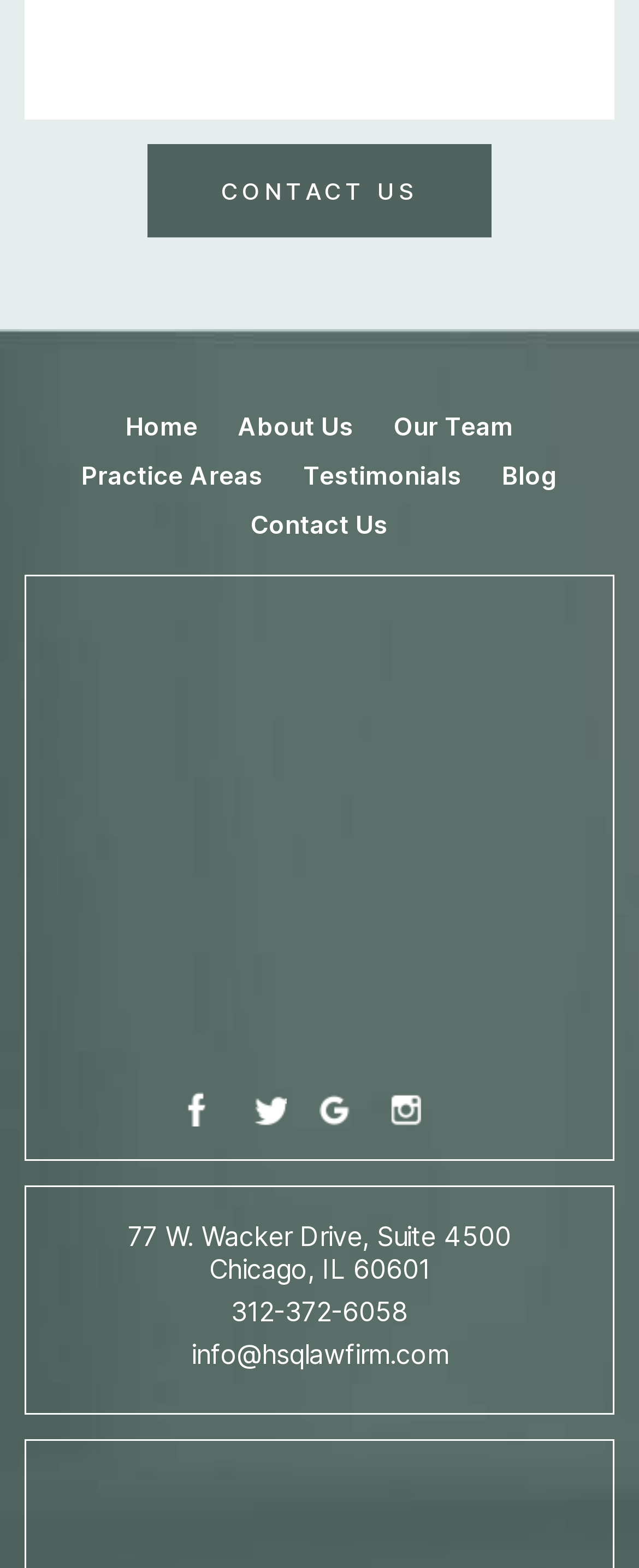Find the bounding box coordinates of the area to click in order to follow the instruction: "Watch Video".

None